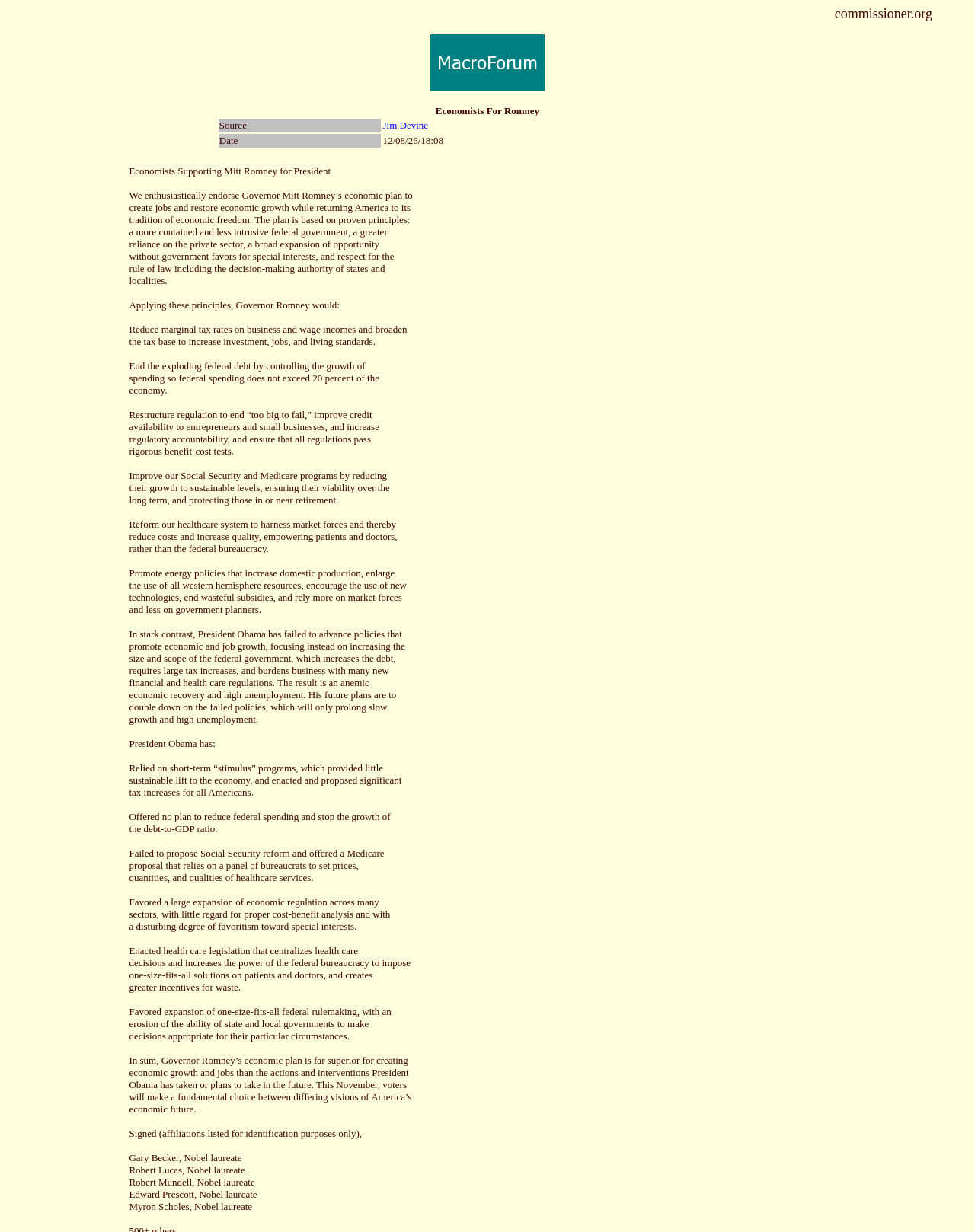What is the domain of the website?
Please answer the question as detailed as possible.

The domain of the website can be found at the top of the webpage, where it says 'commissioner.org'. This is likely the website's URL.